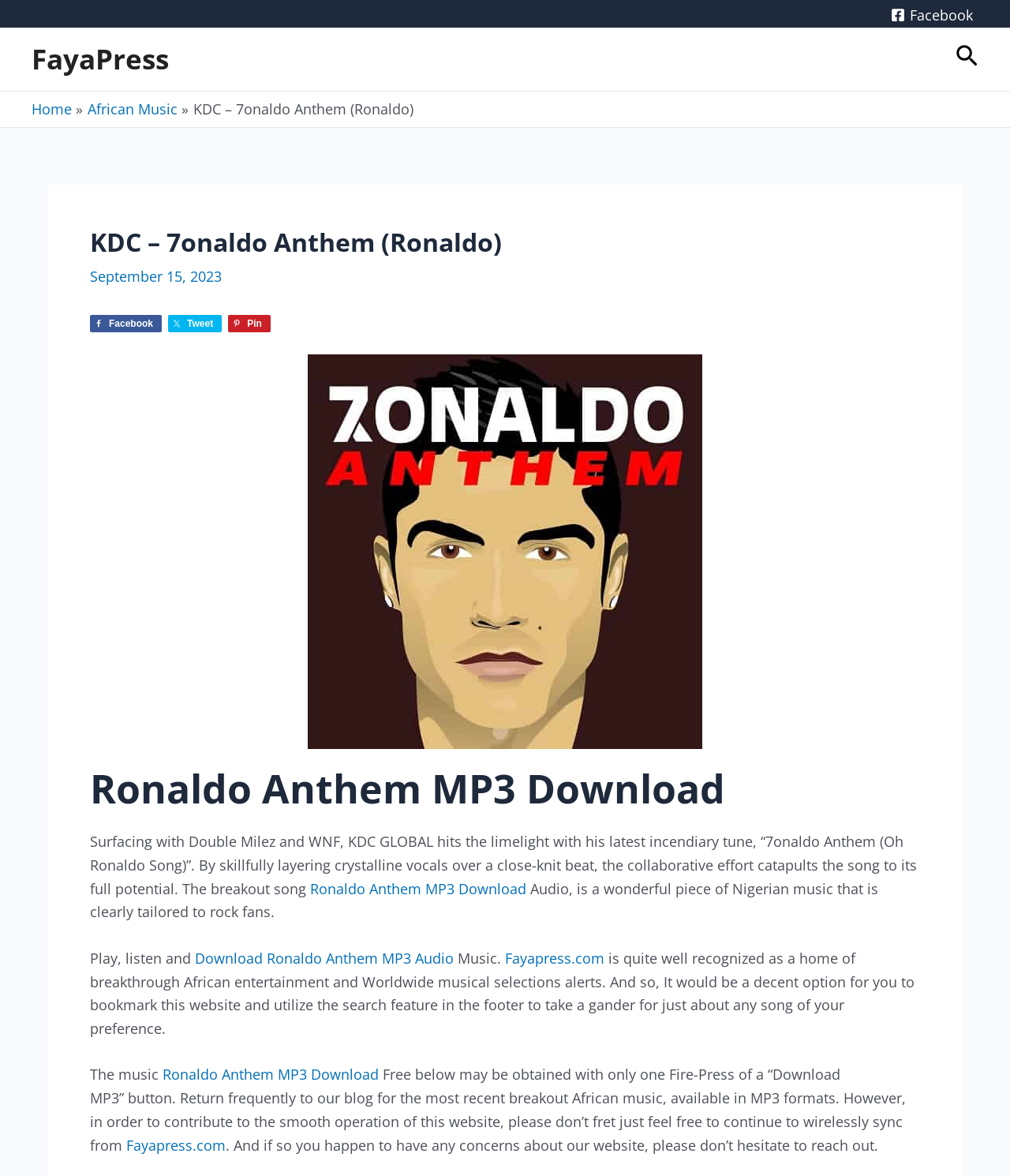Provide the bounding box coordinates for the specified HTML element described in this description: "African Music". The coordinates should be four float numbers ranging from 0 to 1, in the format [left, top, right, bottom].

[0.087, 0.085, 0.176, 0.101]